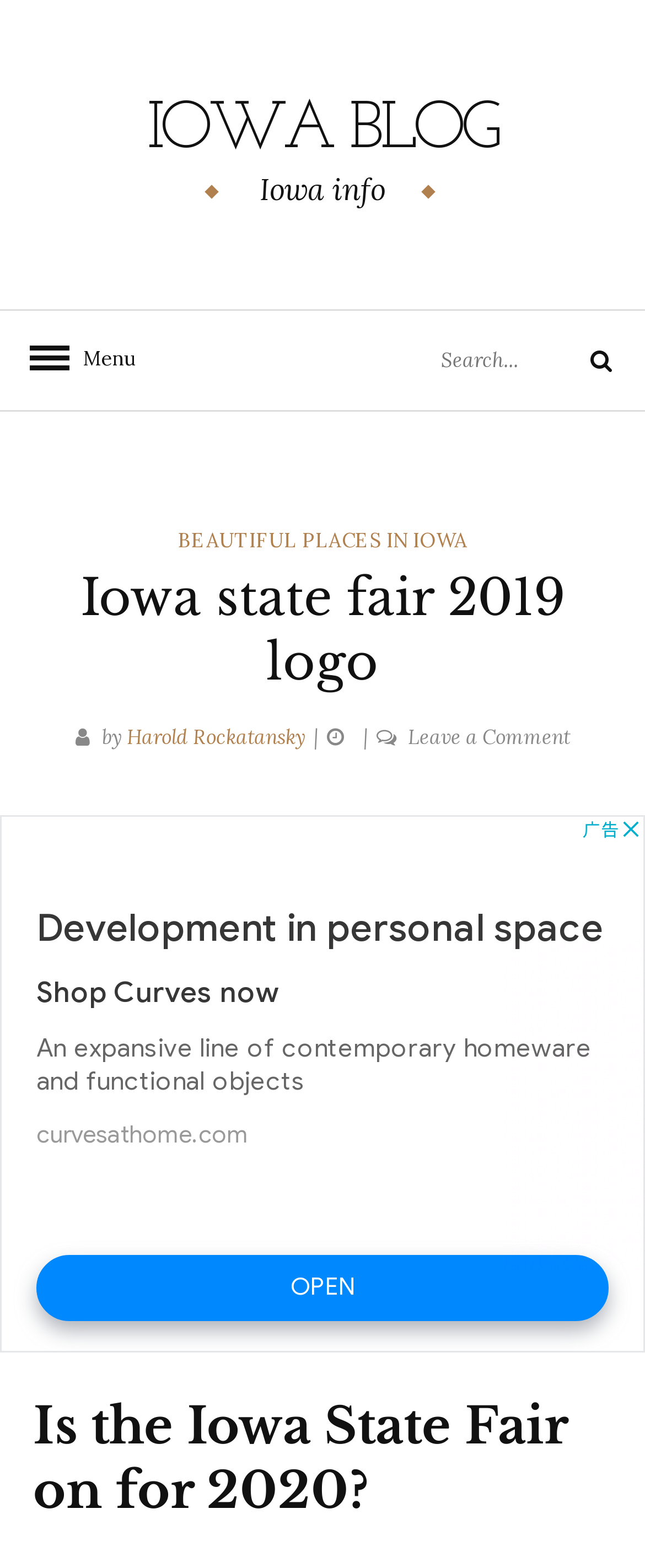Provide the bounding box coordinates of the HTML element this sentence describes: "parent_node: Search for: name="s" placeholder="Search..."".

[0.632, 0.198, 0.868, 0.261]